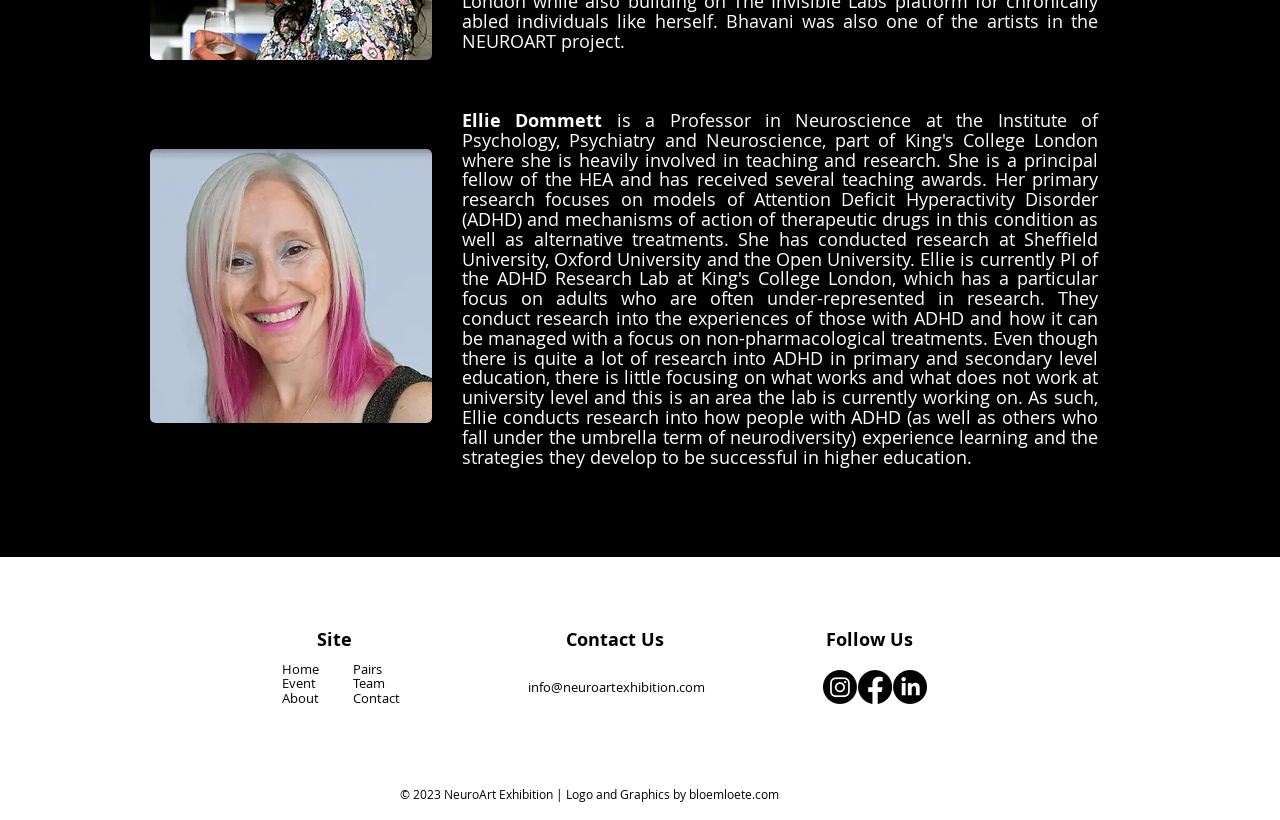Based on the image, provide a detailed response to the question:
What is the email address to contact?

The heading element with the text 'info@neuroartexhibition.com' is a link, indicating that it is the email address to contact.